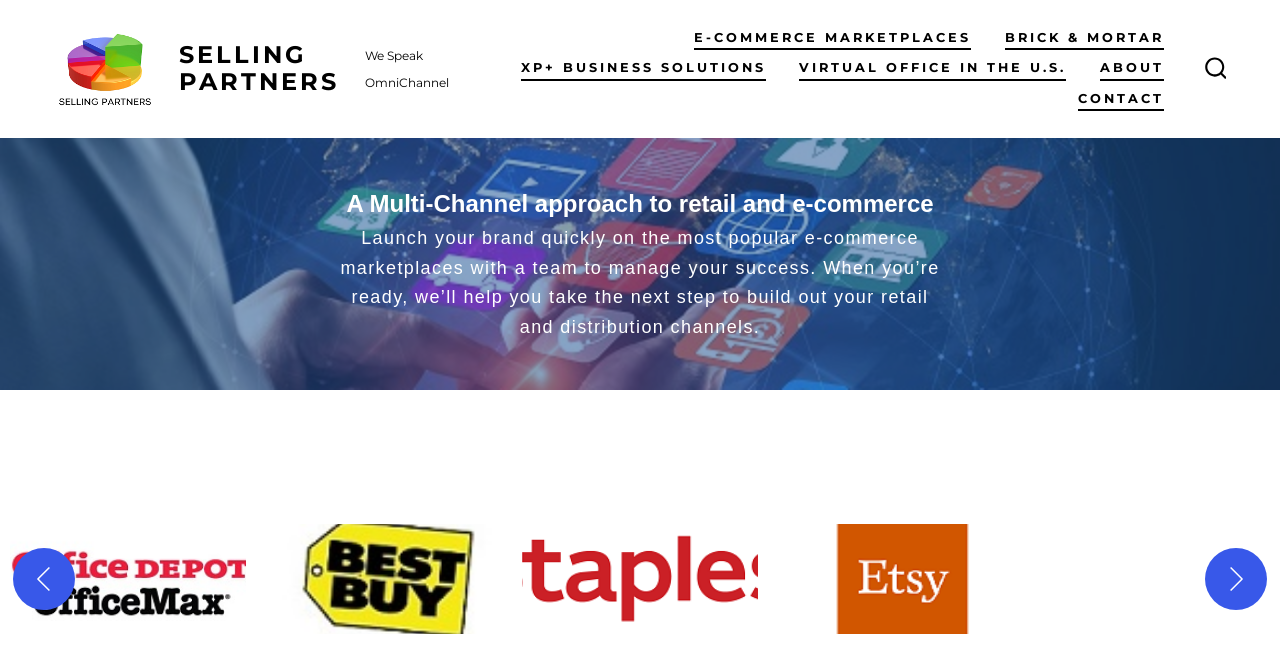Please specify the coordinates of the bounding box for the element that should be clicked to carry out this instruction: "Go to CONTACT page". The coordinates must be four float numbers between 0 and 1, formatted as [left, top, right, bottom].

[0.842, 0.13, 0.909, 0.174]